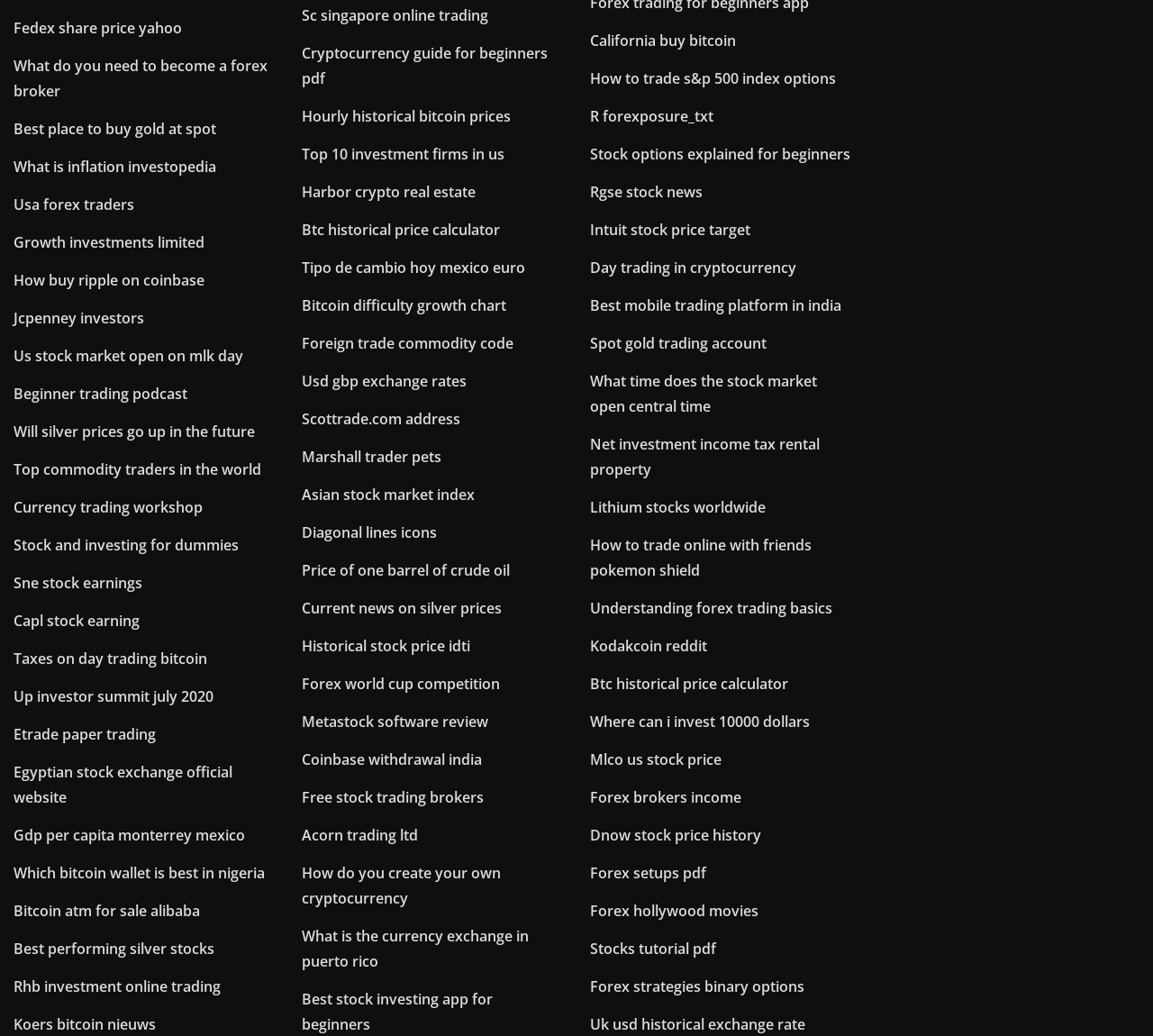Please answer the following question using a single word or phrase: 
Are there any images on this webpage?

No